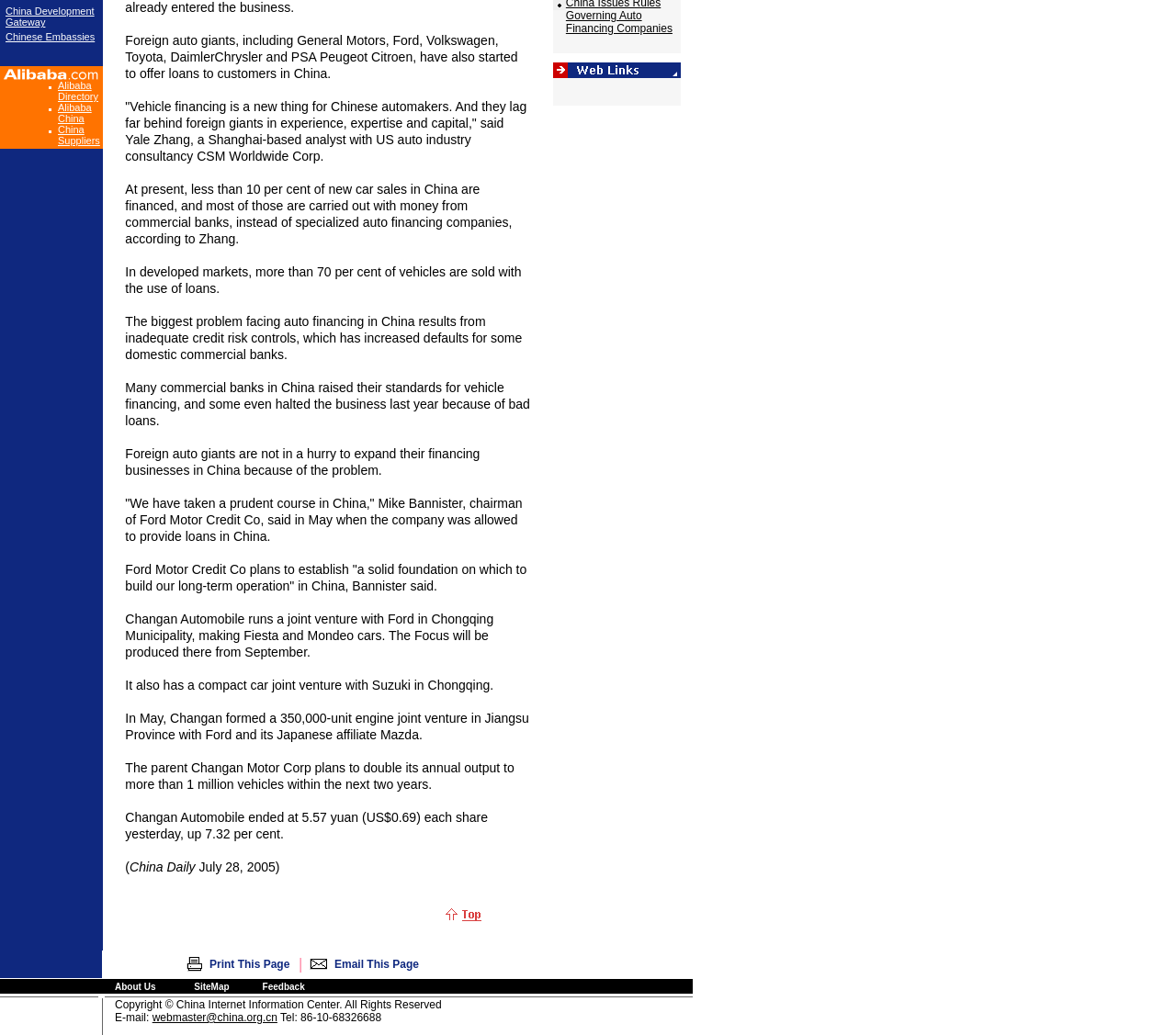Provide the bounding box coordinates of the HTML element described as: "Connect". The bounding box coordinates should be four float numbers between 0 and 1, i.e., [left, top, right, bottom].

None